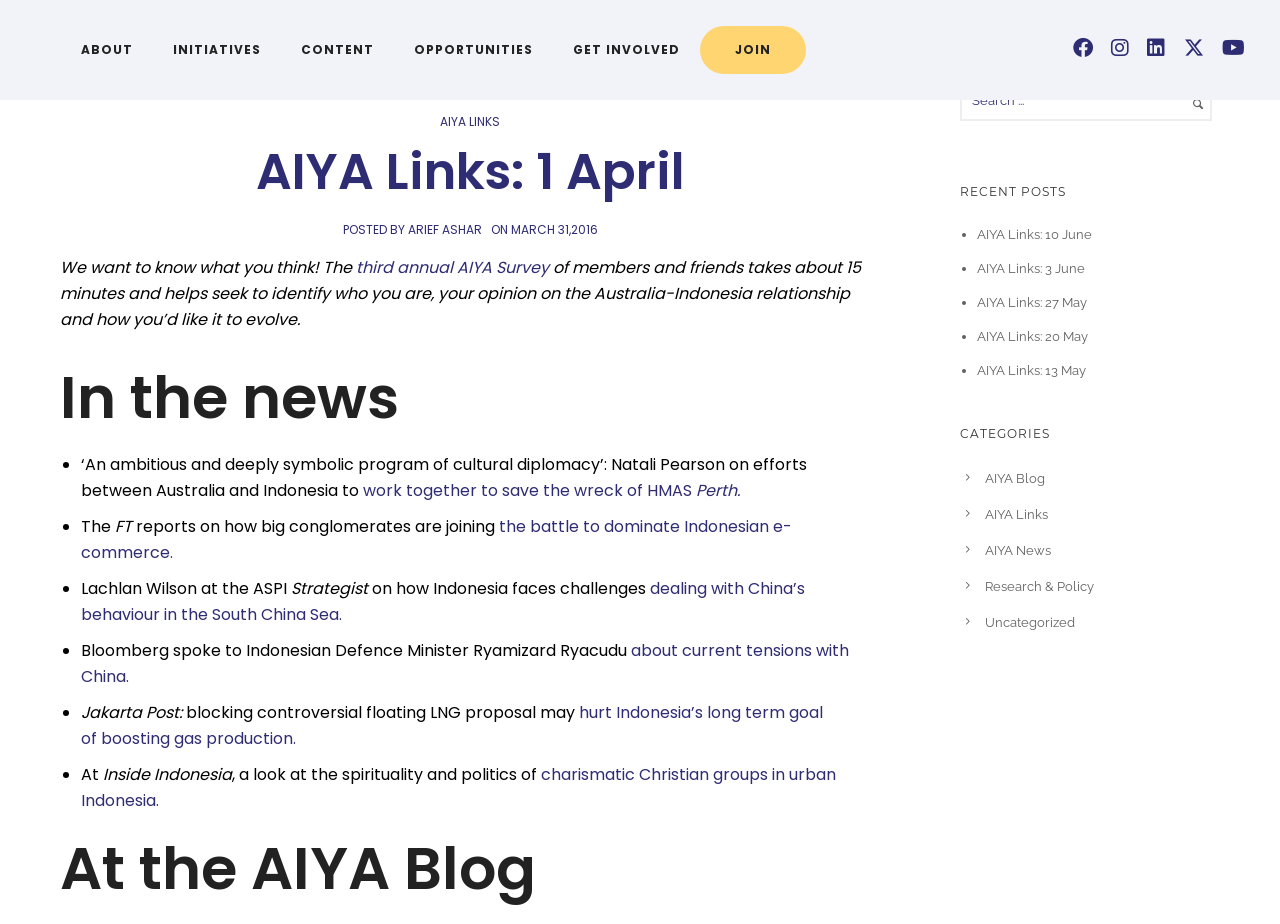Using the webpage screenshot, find the UI element described by CoCoRaHS Store. Provide the bounding box coordinates in the format (top-left x, top-left y, bottom-right x, bottom-right y), ensuring all values are floating point numbers between 0 and 1.

None